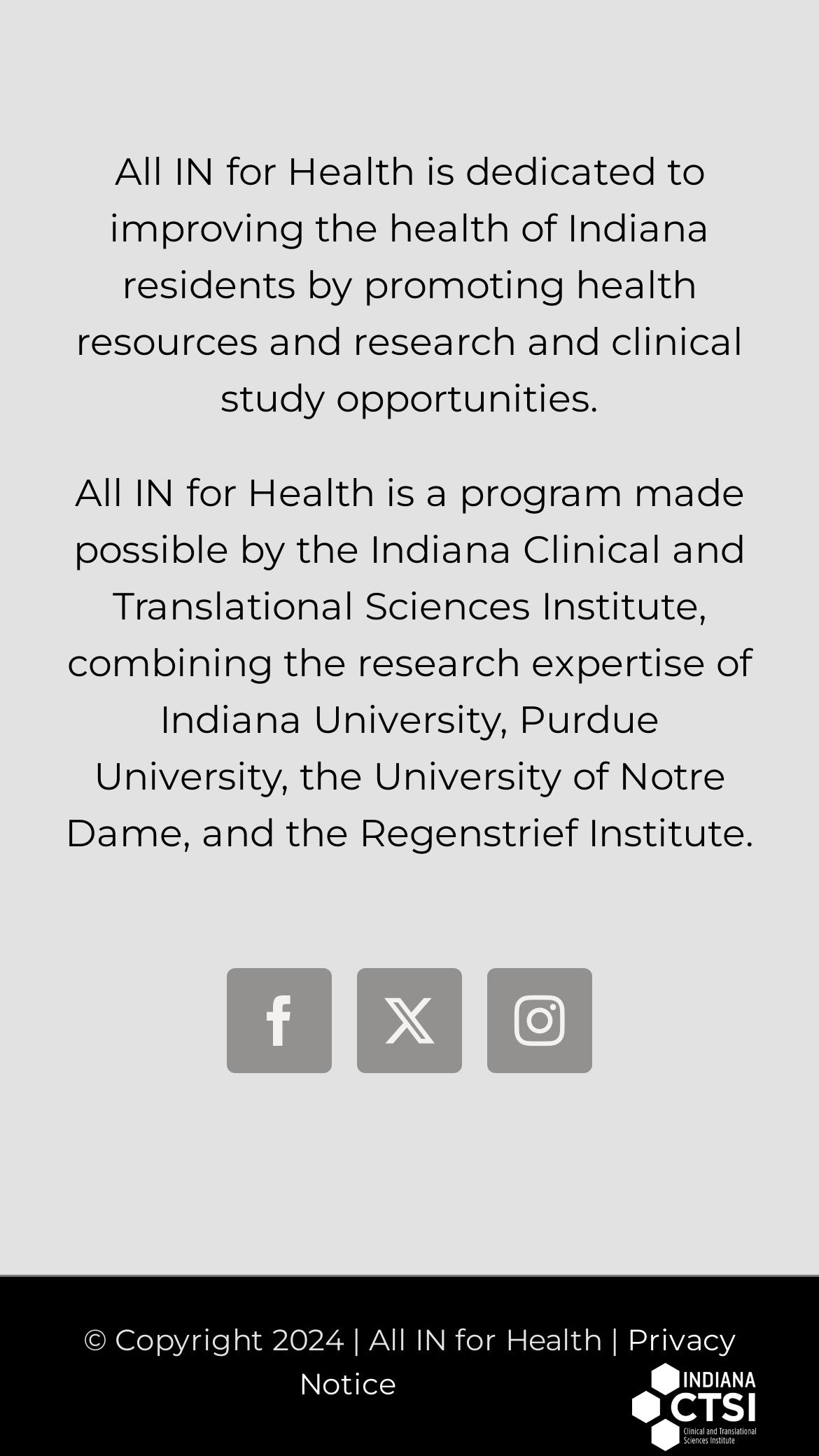Give a short answer to this question using one word or a phrase:
How many social media links are present?

3